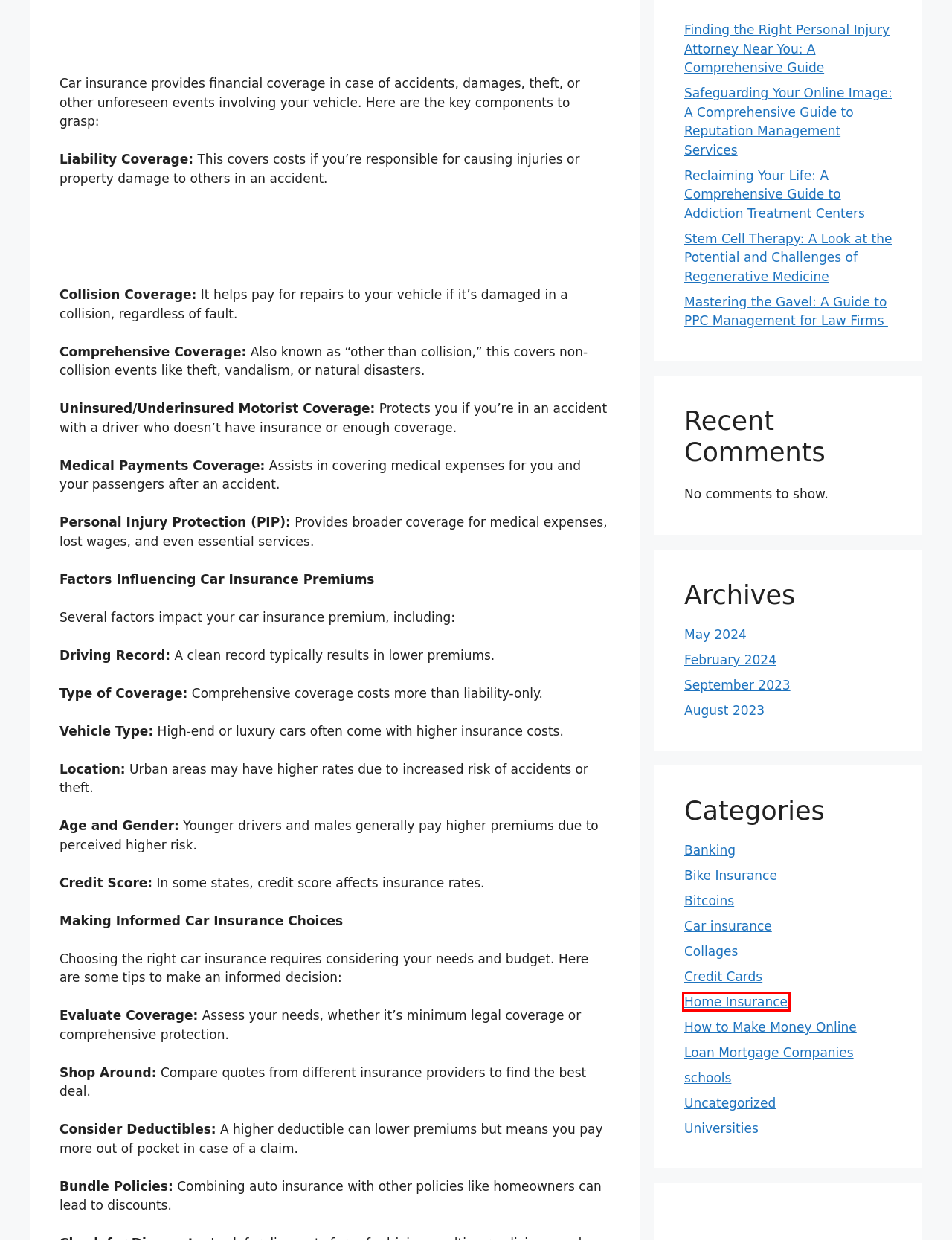Examine the screenshot of a webpage with a red bounding box around a UI element. Select the most accurate webpage description that corresponds to the new page after clicking the highlighted element. Here are the choices:
A. Stem Cell Therapy: A Look at the Potential and Challenges of Regenerative Medicine - SeoRepress
B. Loan Mortgage Companies - SeoRepress
C. Collages - SeoRepress
D. Car insurance - SeoRepress
E. Finding the Right Personal Injury Attorney Near You: A Comprehensive Guide - SeoRepress
F. Home Insurance - SeoRepress
G. Uncategorized - SeoRepress
H. Reclaiming Your Life: A Comprehensive Guide to Addiction Treatment Centers - SeoRepress

F